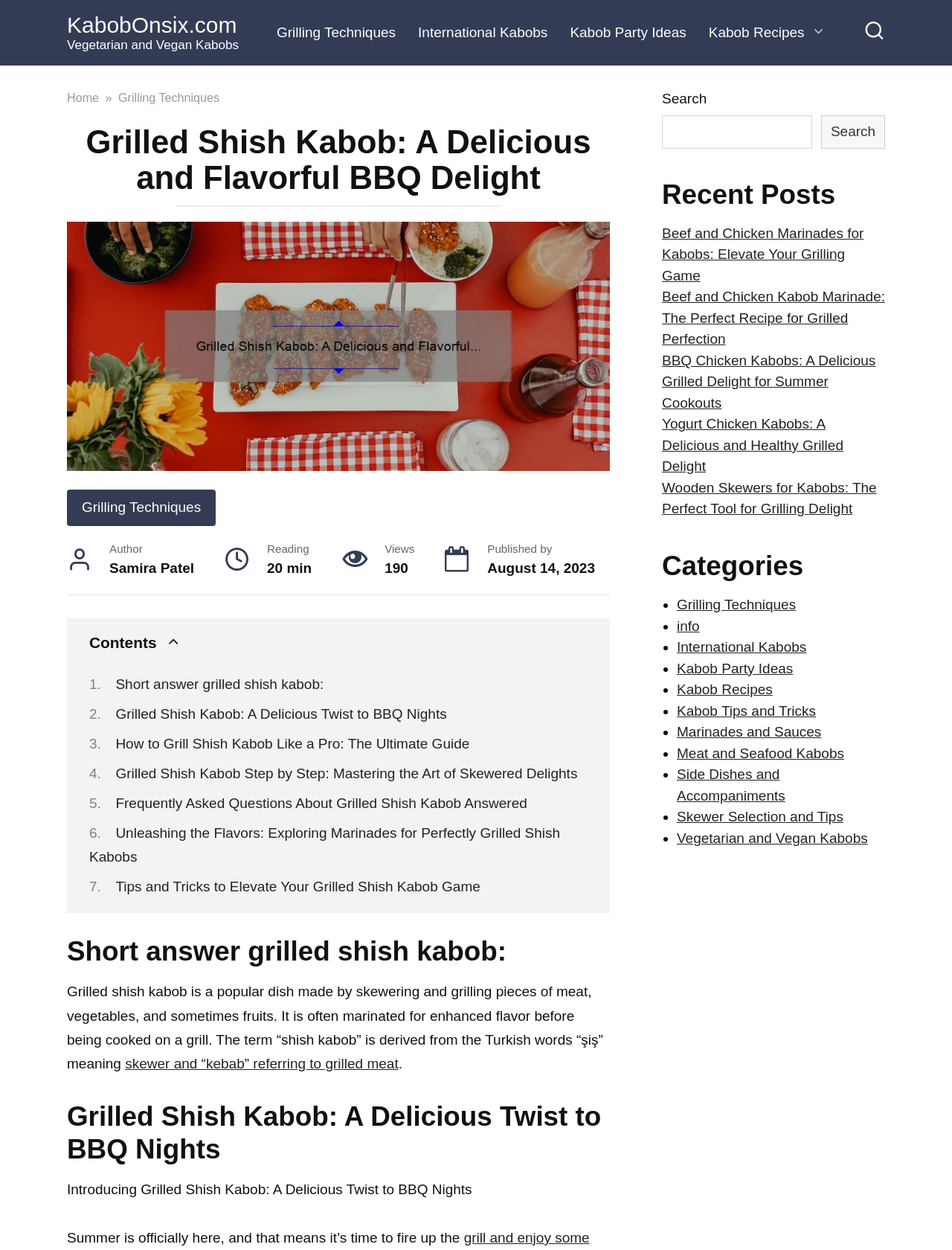Please extract the primary headline from the webpage.

Grilled Shish Kabob: A Delicious and Flavorful BBQ Delight